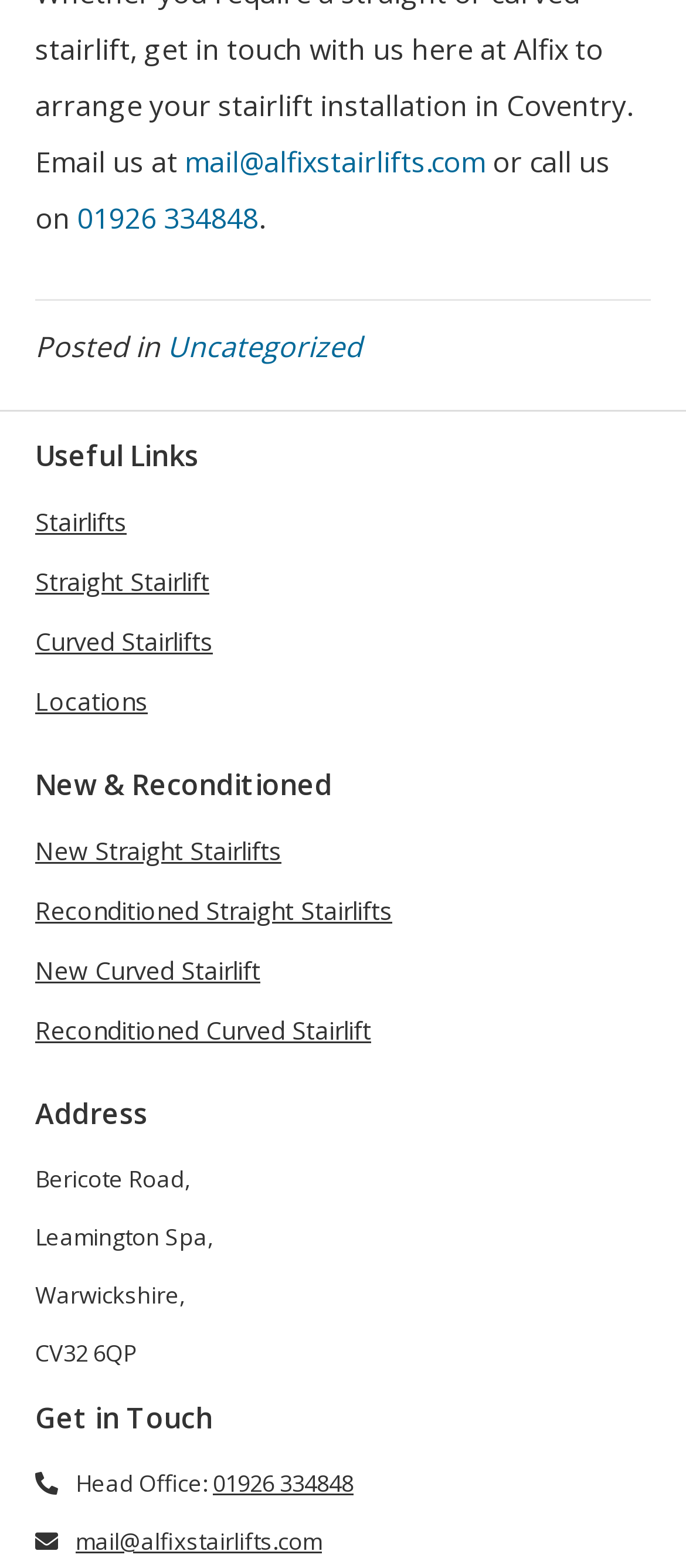Please mark the bounding box coordinates of the area that should be clicked to carry out the instruction: "view the locations page".

[0.051, 0.439, 0.949, 0.455]